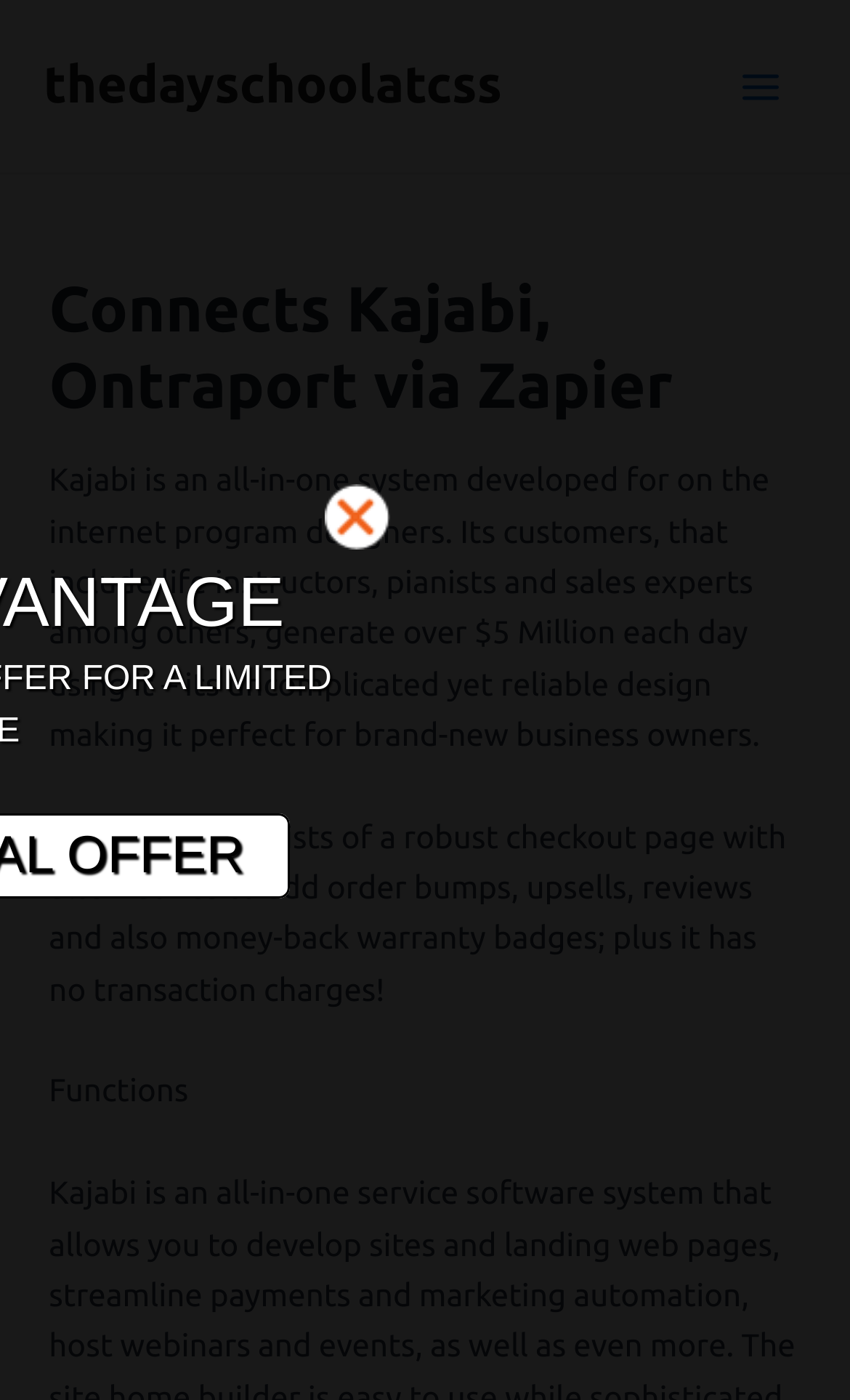Find and provide the bounding box coordinates for the UI element described with: "Main Menu".

[0.841, 0.029, 0.949, 0.094]